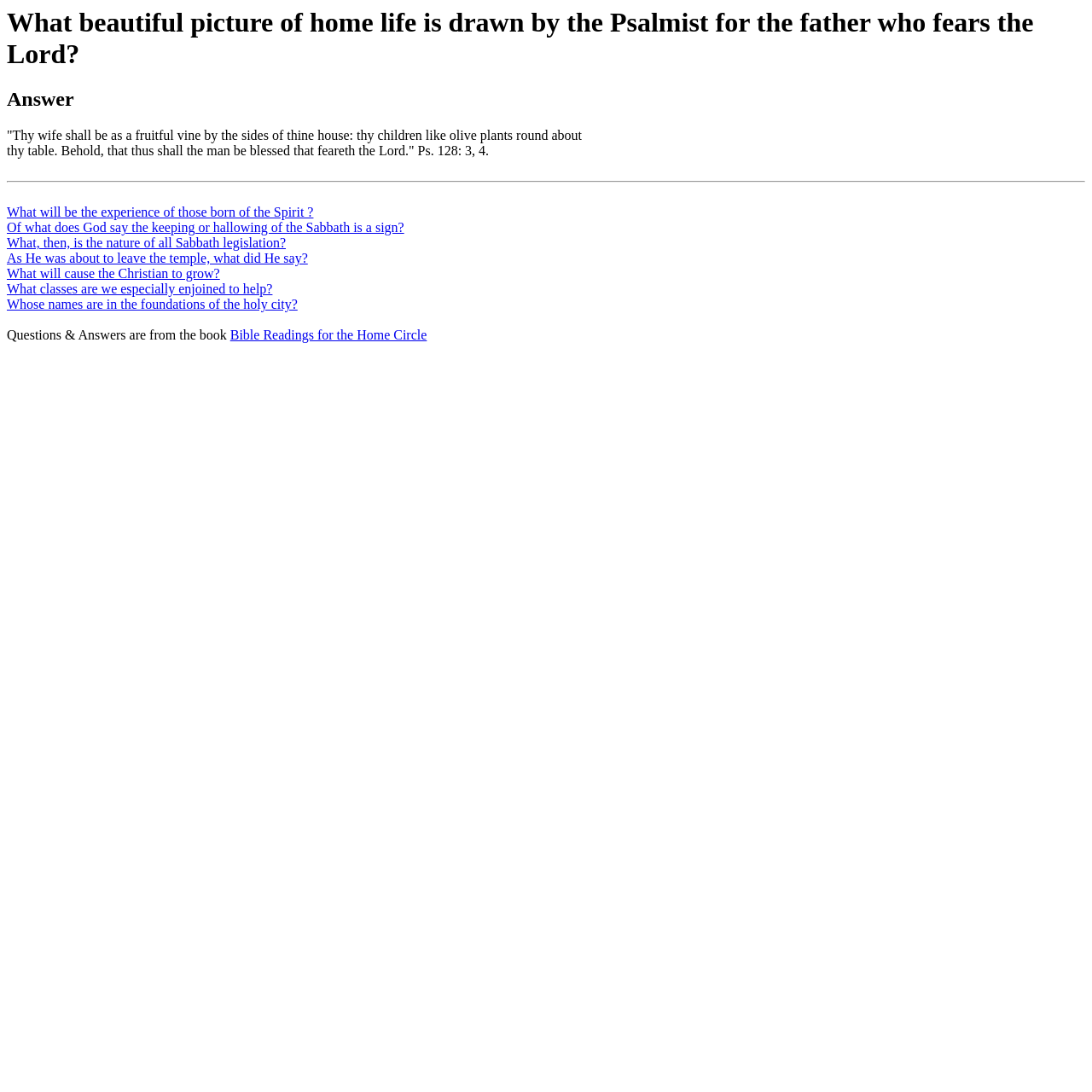Please examine the image and provide a detailed answer to the question: What is the book mentioned in the webpage?

The webpage mentions that the 'Questions & Answers are from the book' and provides a link to 'Bible Readings for the Home Circle', which is the book being referred to.